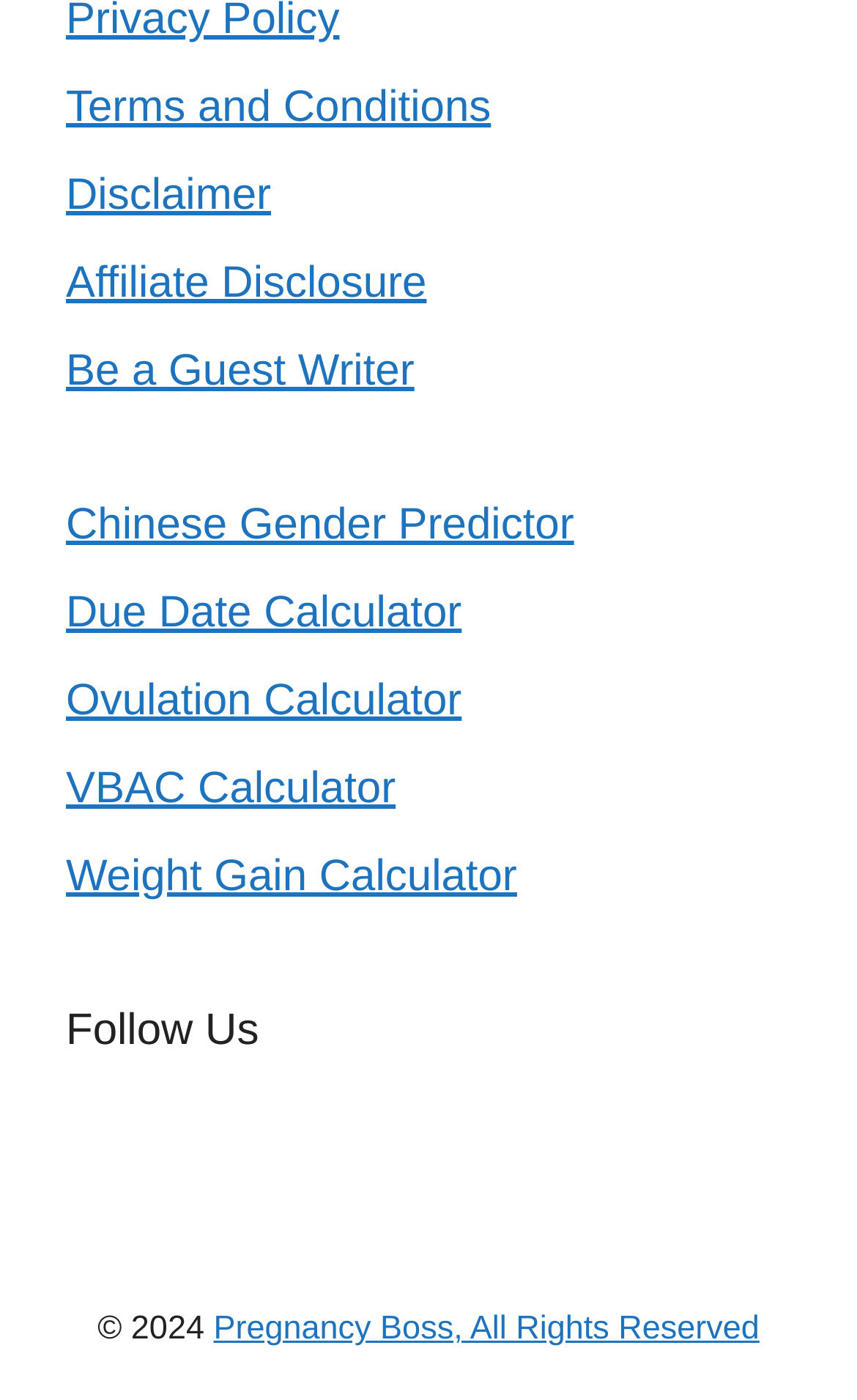Determine the bounding box coordinates of the section to be clicked to follow the instruction: "Read Terms and Conditions". The coordinates should be given as four float numbers between 0 and 1, formatted as [left, top, right, bottom].

[0.077, 0.06, 0.573, 0.095]